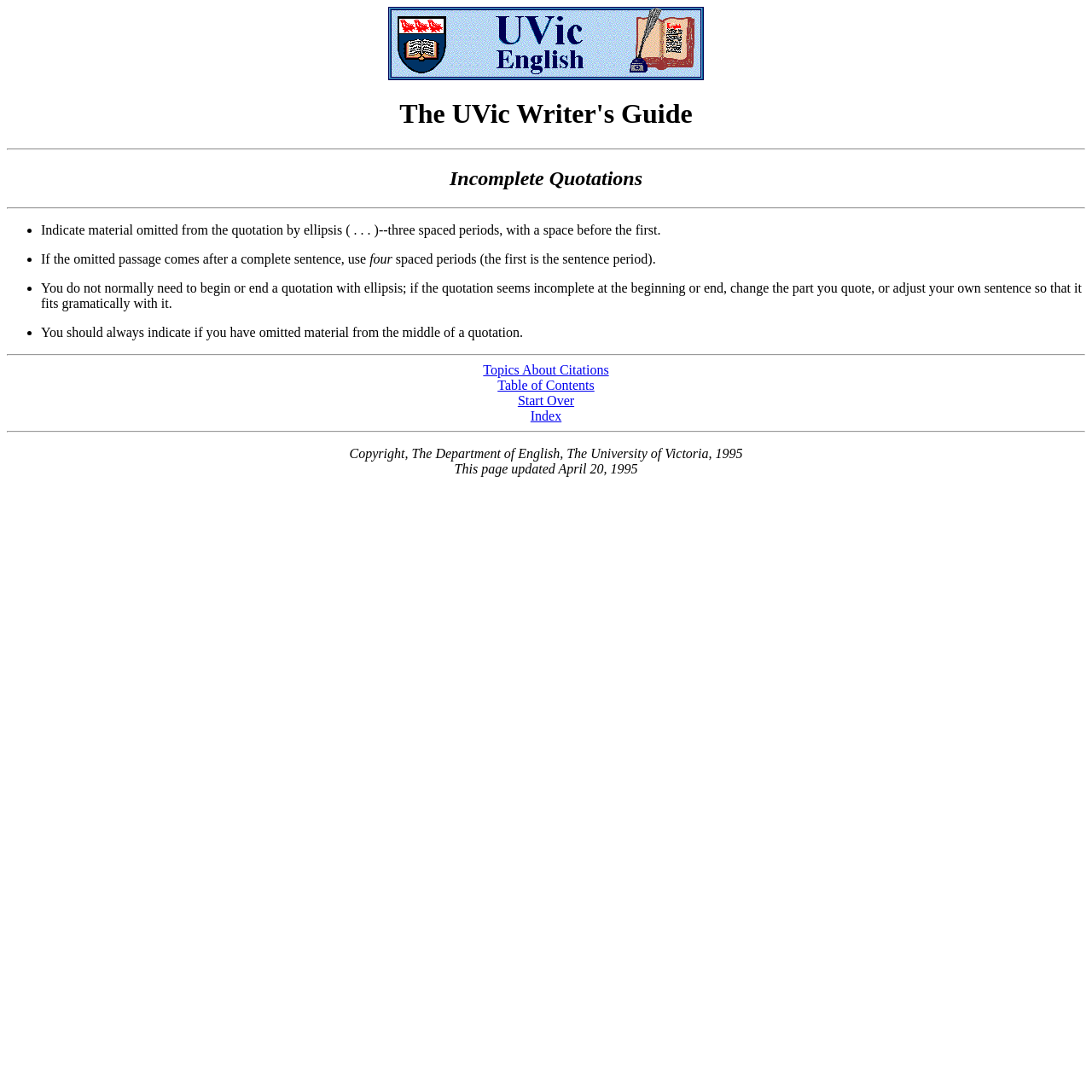When was this webpage last updated?
Please provide a comprehensive answer based on the details in the screenshot.

The webpage has a footer section that mentions the copyright information and the last update date, which is April 20, 1995. This information is located at the bottom of the webpage.